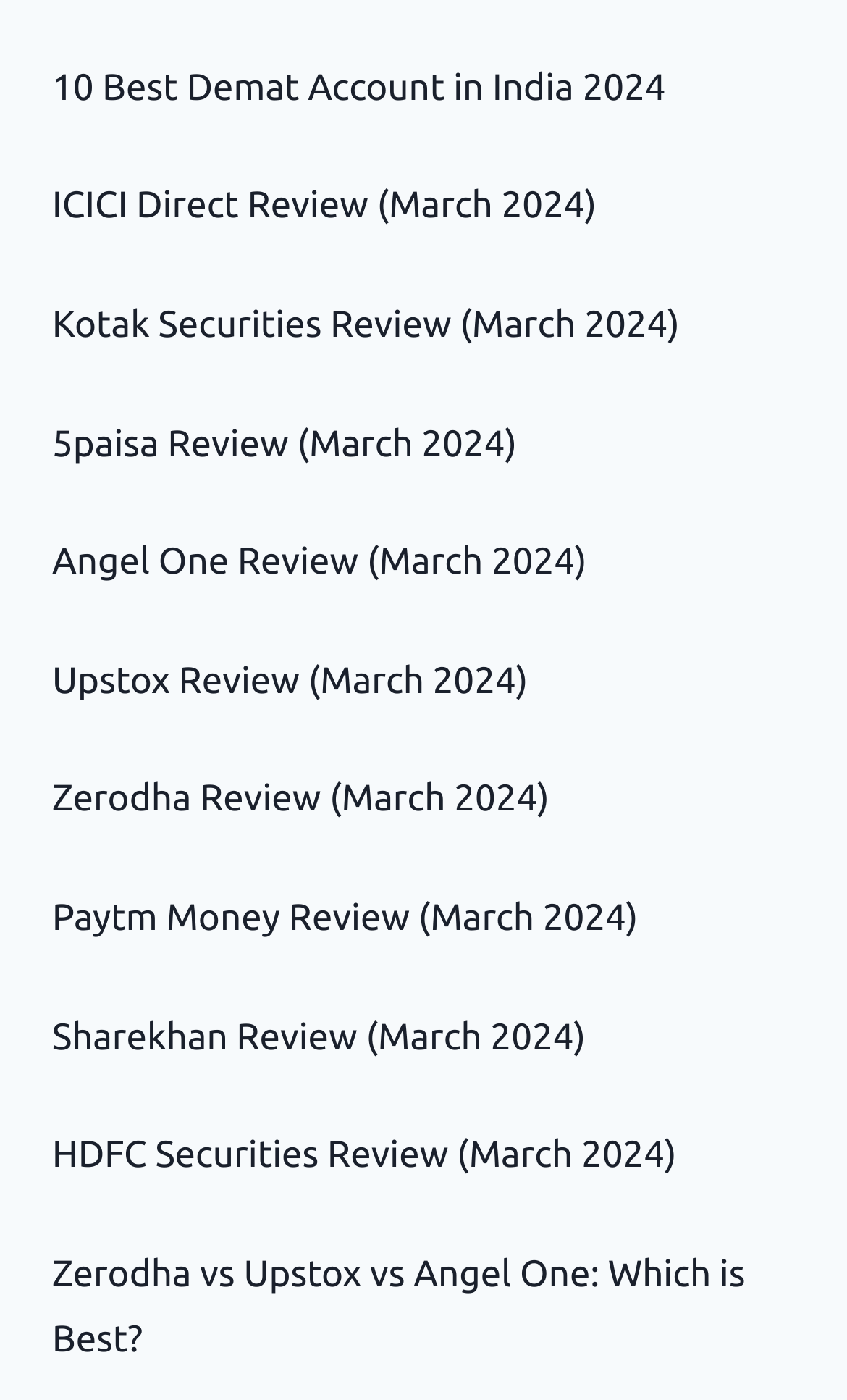Locate the bounding box coordinates of the area to click to fulfill this instruction: "Check the review of HDFC Securities". The bounding box should be presented as four float numbers between 0 and 1, in the order [left, top, right, bottom].

[0.062, 0.81, 0.799, 0.84]